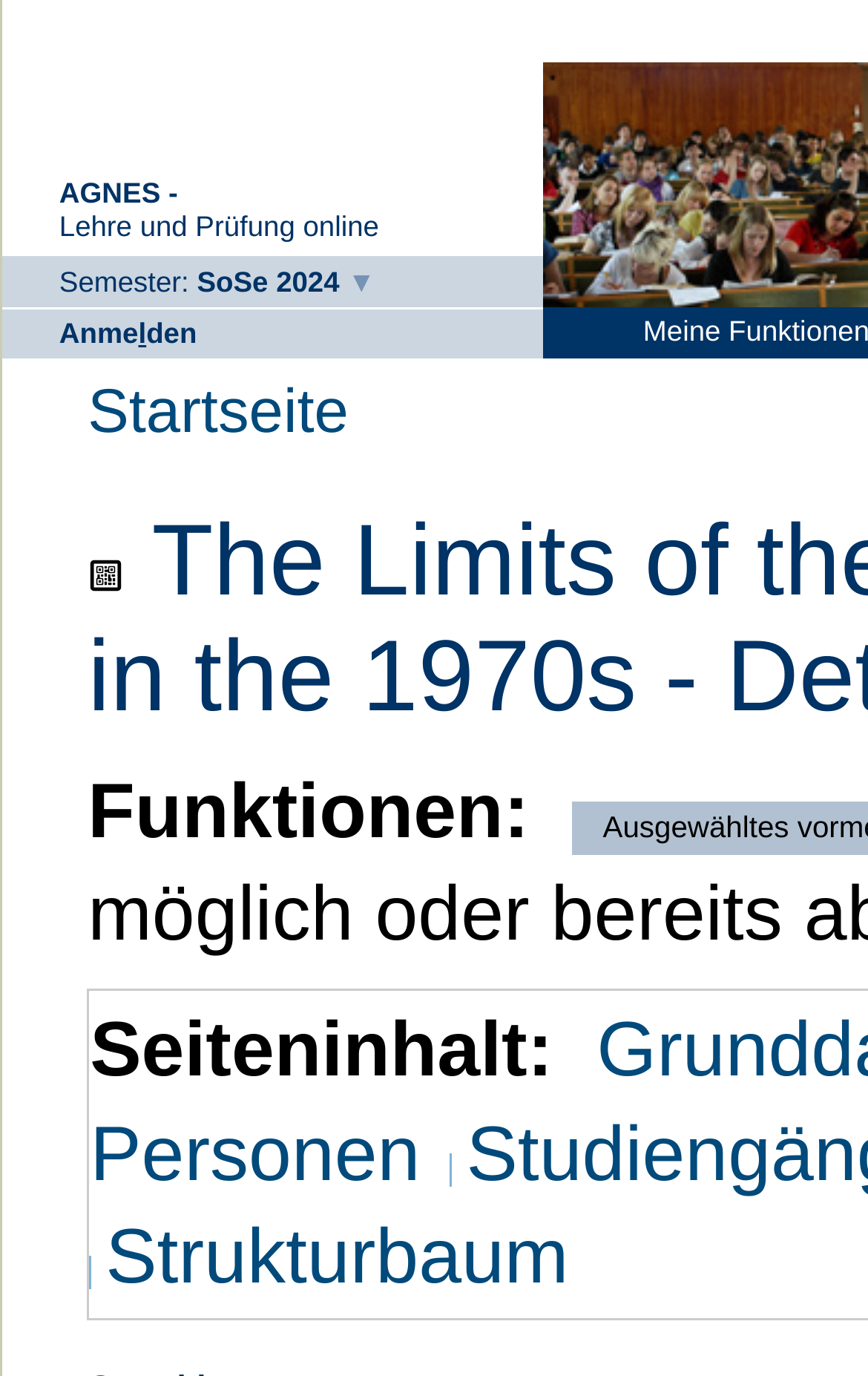Detail the various sections and features of the webpage.

The webpage is about a seminar titled "The Limits of the Text. Experimental Writing in the 1970s" at Humboldt-Universität zu Berlin. At the top-left corner, there is a header section with the university's name and a subtitle "AGNES -". Below this, there are three horizontal elements aligned side by side: a text "Lehre und Prüfung online", a link "Semester: SoSe 2024 ▼" with a dropdown arrow, and a link "Anmelden" with a keyboard shortcut Alt+l.

To the right of the header section, there is a link "Startseite" (meaning "Homepage" in German) with a small image to its right, which appears to be a logo or an icon. Below this, there is a section with a heading "Funktionen:" (meaning "Functions" in German) and another section with a heading "Seiteninhalt:" (meaning "Page Content" in German). At the bottom-right corner, there is a link "Strukturbaum" (meaning "Structure Tree" in German).

Overall, the webpage appears to be a course or seminar page with navigation links and functional elements.